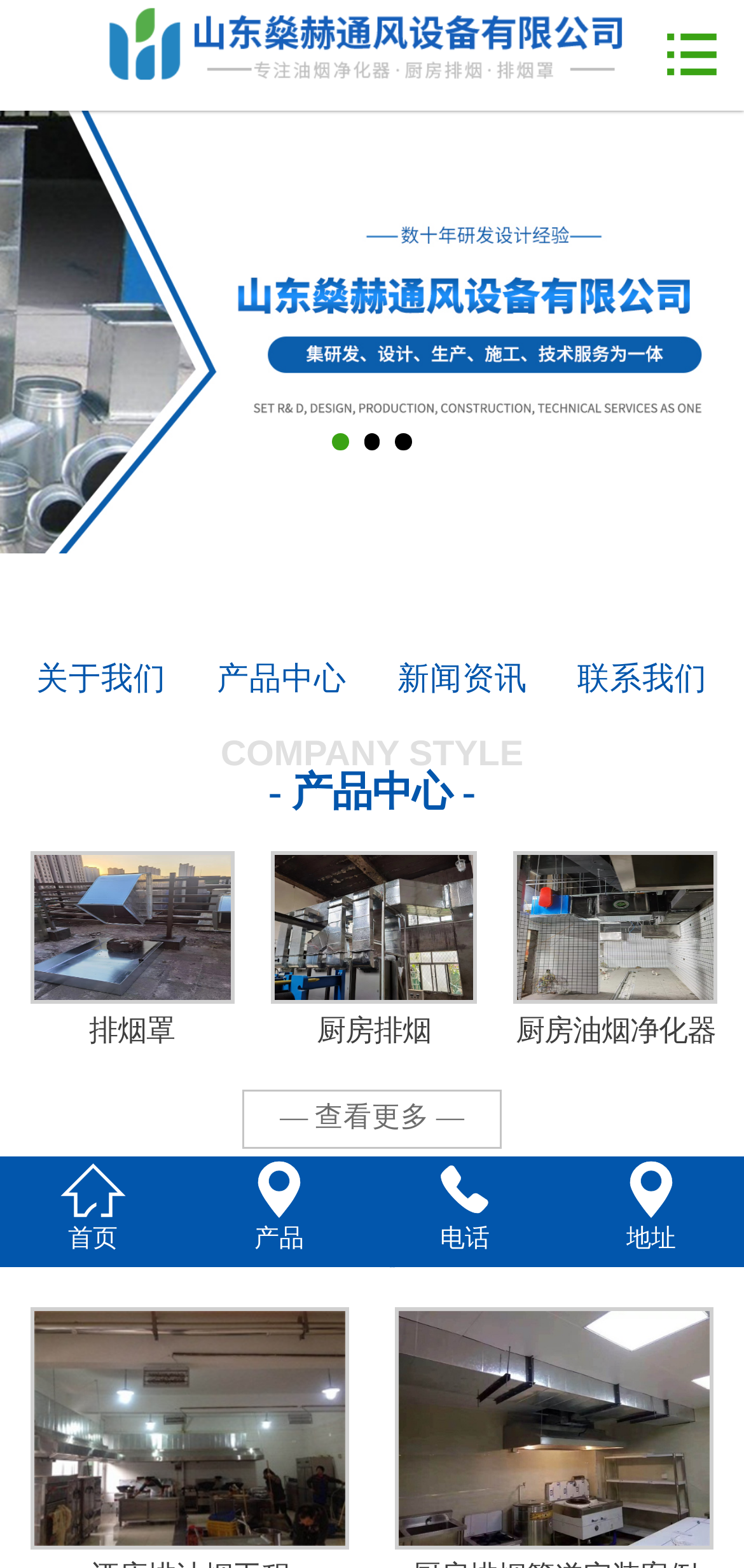What is the company name?
Refer to the image and provide a concise answer in one word or phrase.

山东燊赫通风设备有限公司